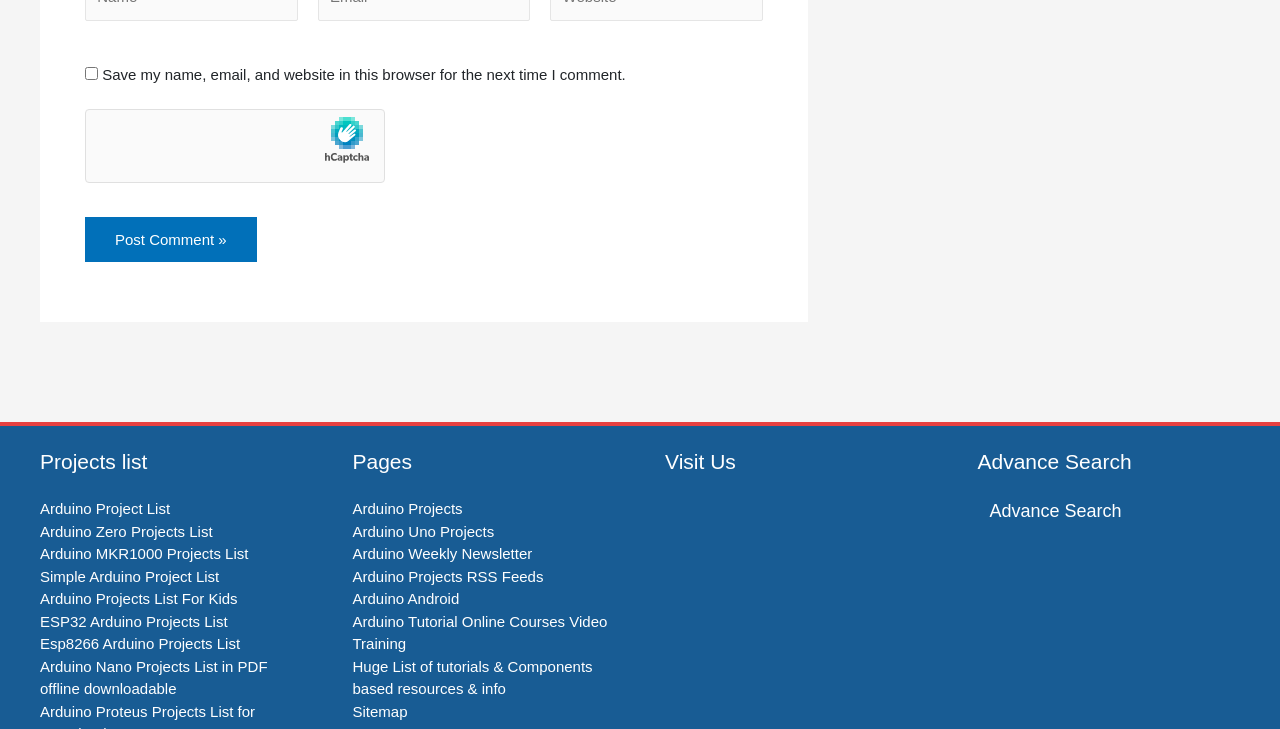Specify the bounding box coordinates of the element's region that should be clicked to achieve the following instruction: "Follow on Facebook". The bounding box coordinates consist of four float numbers between 0 and 1, in the format [left, top, right, bottom].

[0.52, 0.683, 0.559, 0.752]